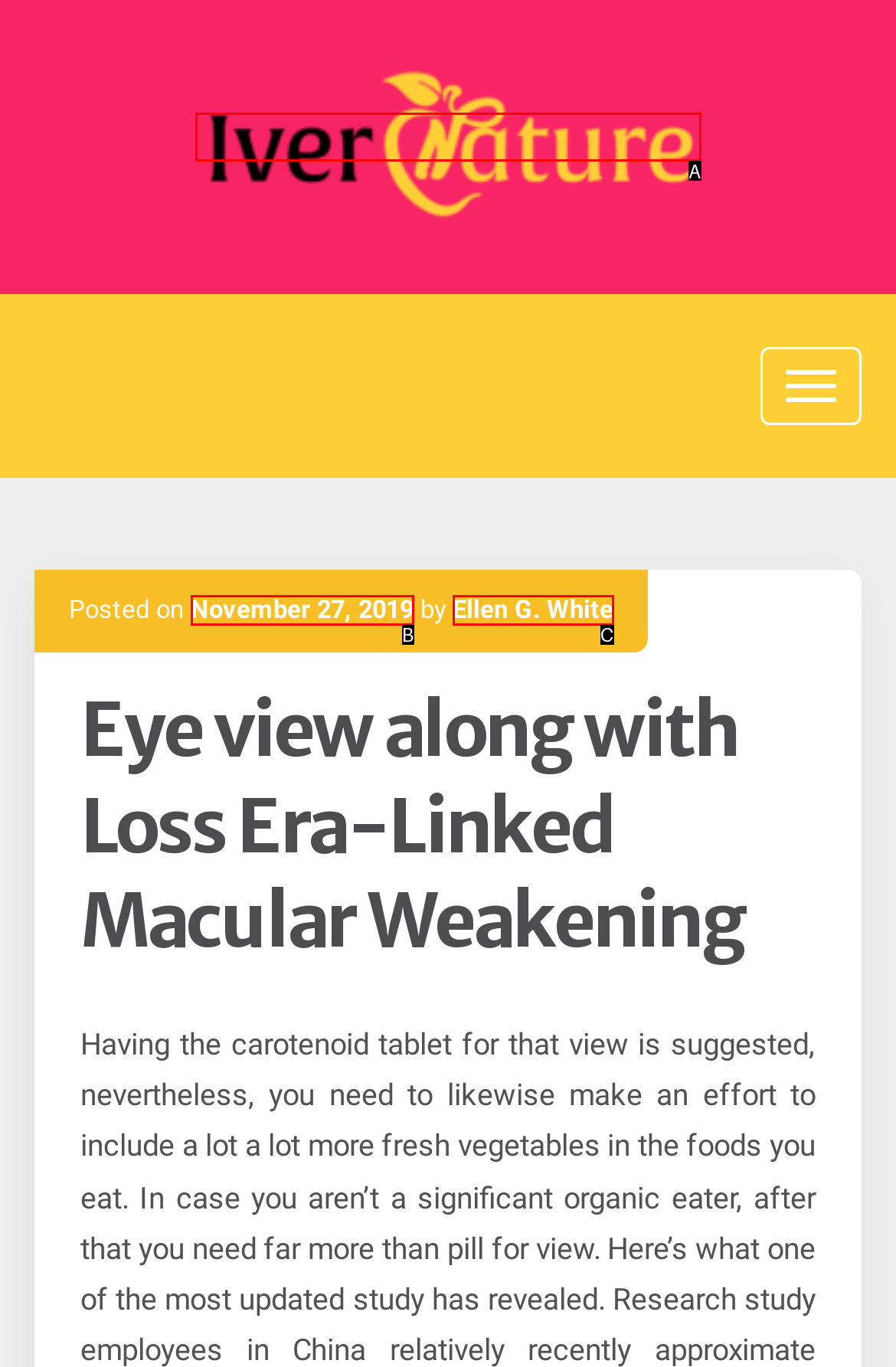From the description: November 27, 2019December 3, 2019, select the HTML element that fits best. Reply with the letter of the appropriate option.

B